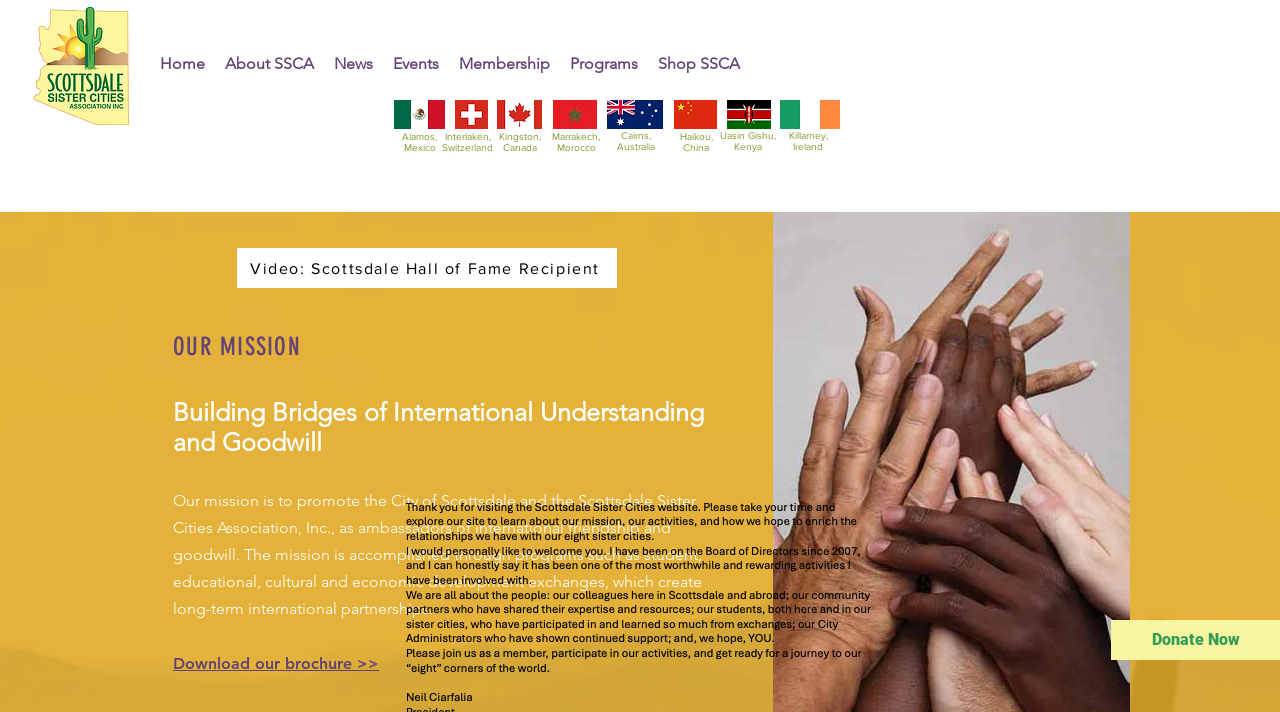Provide your answer to the question using just one word or phrase: How many flags are displayed on the webpage?

7